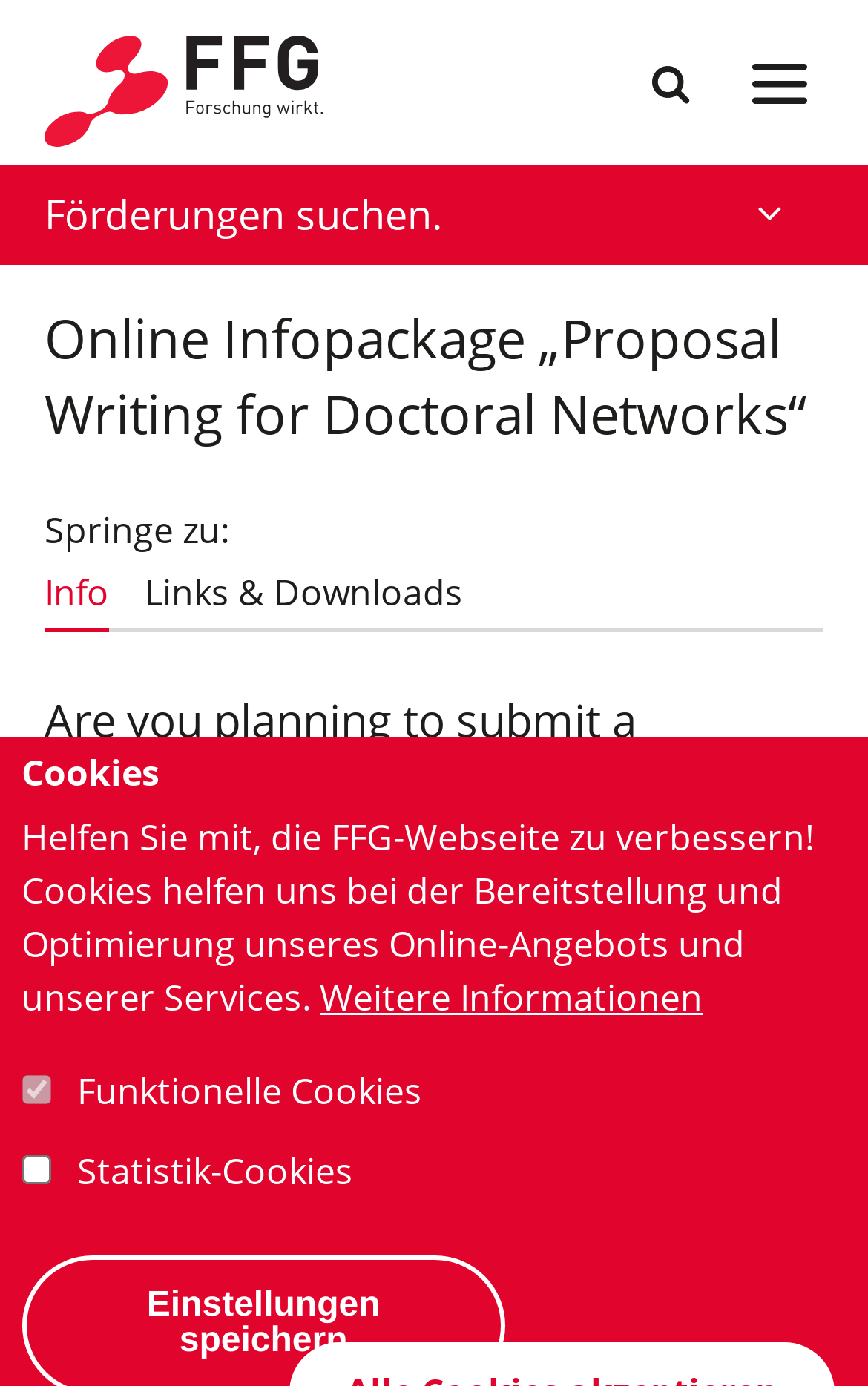Can you give a detailed response to the following question using the information from the image? What is the name of the organization behind this webpage?

The webpage contains a link element with the text 'FFG - Forschung wirkt', which suggests that FFG is the organization behind this webpage.